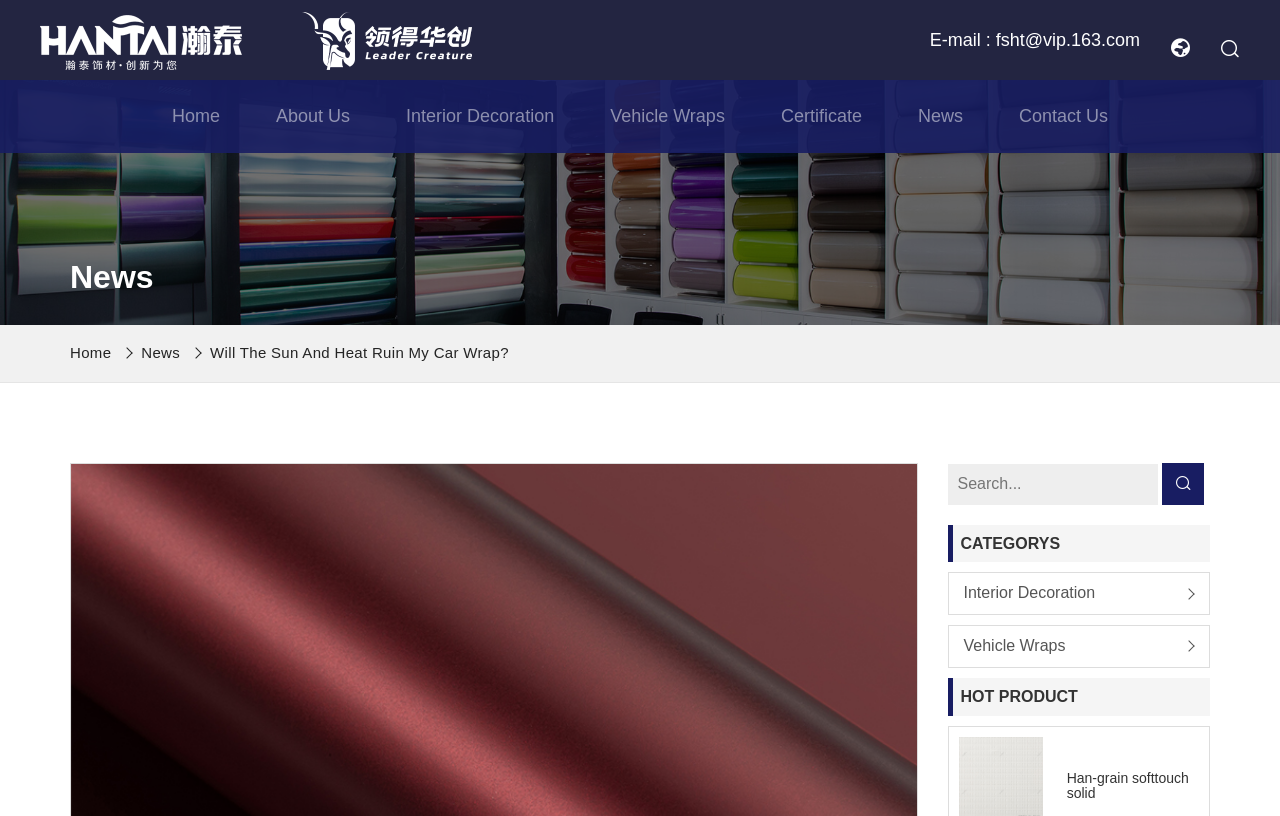What is the purpose of the 'Contact Us' link?
Answer the question in a detailed and comprehensive manner.

The 'Contact Us' link is likely used to provide a way for customers or visitors to get in touch with the company, possibly to ask questions, request information, or provide feedback.